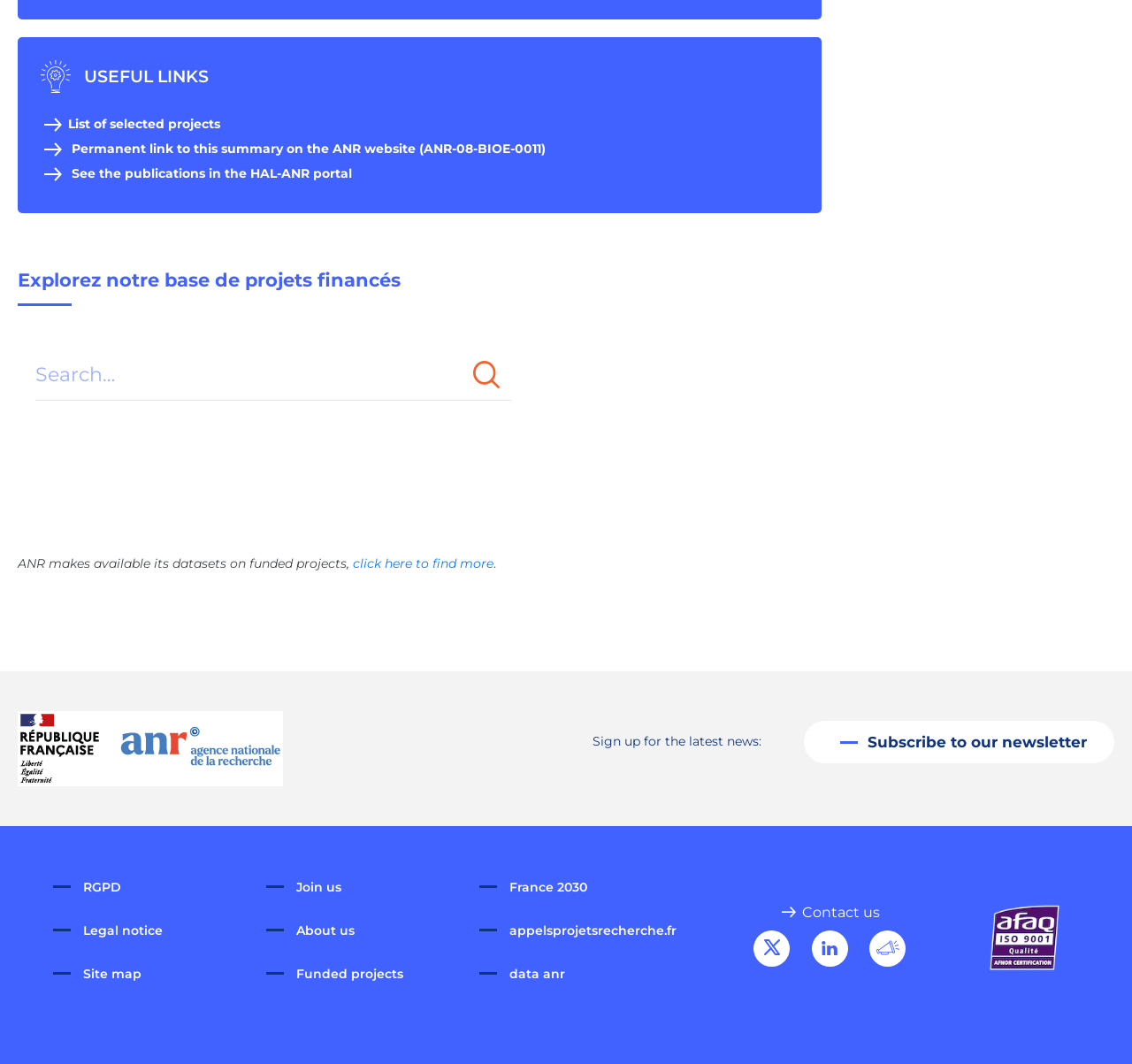Please give a one-word or short phrase response to the following question: 
What type of information is available on the ANR website?

Datasets on funded projects